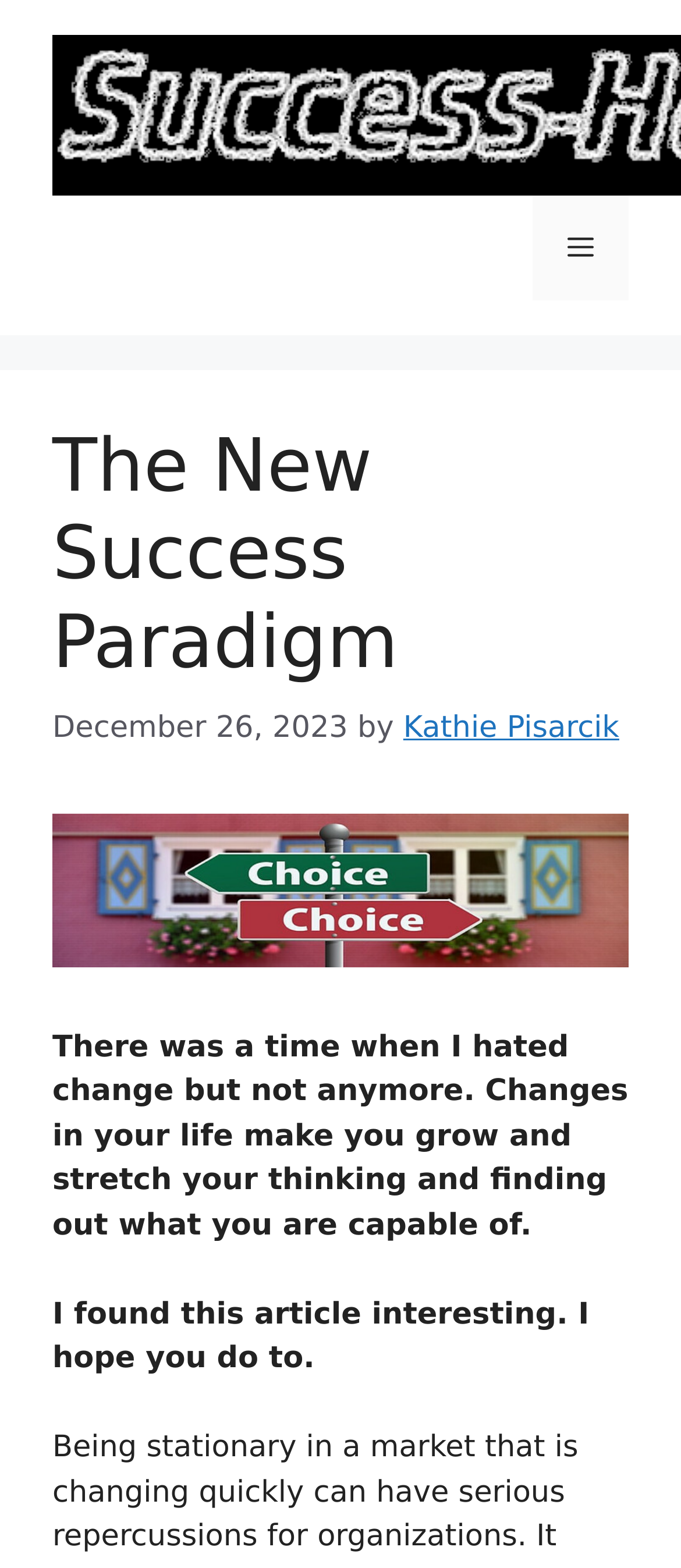Please locate and retrieve the main header text of the webpage.

The New Success Paradigm